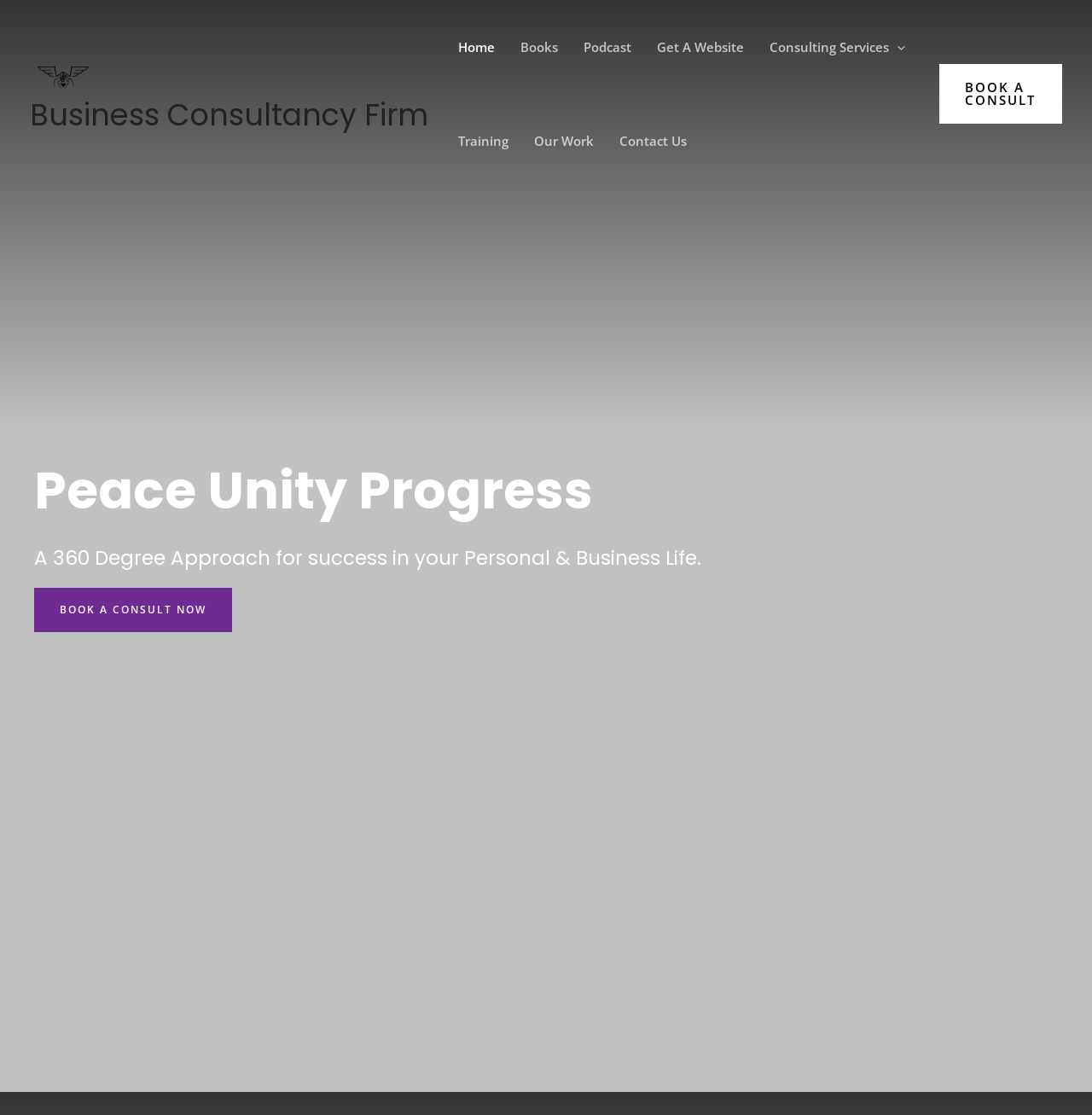Provide the bounding box coordinates of the area you need to click to execute the following instruction: "Click on the 'Consulting Services' menu toggle".

[0.814, 0.0, 0.829, 0.084]